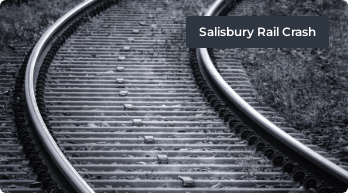Please answer the following question using a single word or phrase: 
What is the tone of the image?

Somber